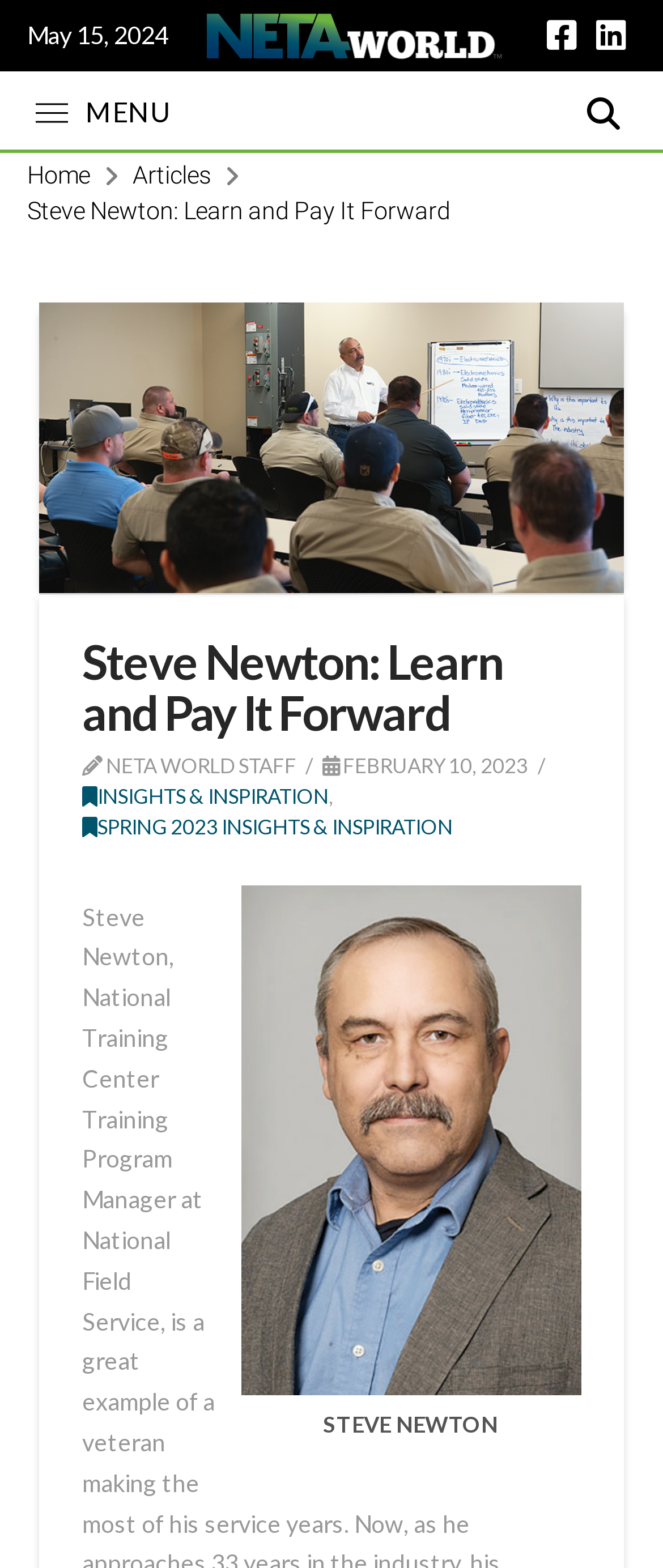Please identify the bounding box coordinates of the clickable area that will allow you to execute the instruction: "Read the article Steve Newton: Learn and Pay It Forward".

[0.041, 0.125, 0.679, 0.146]